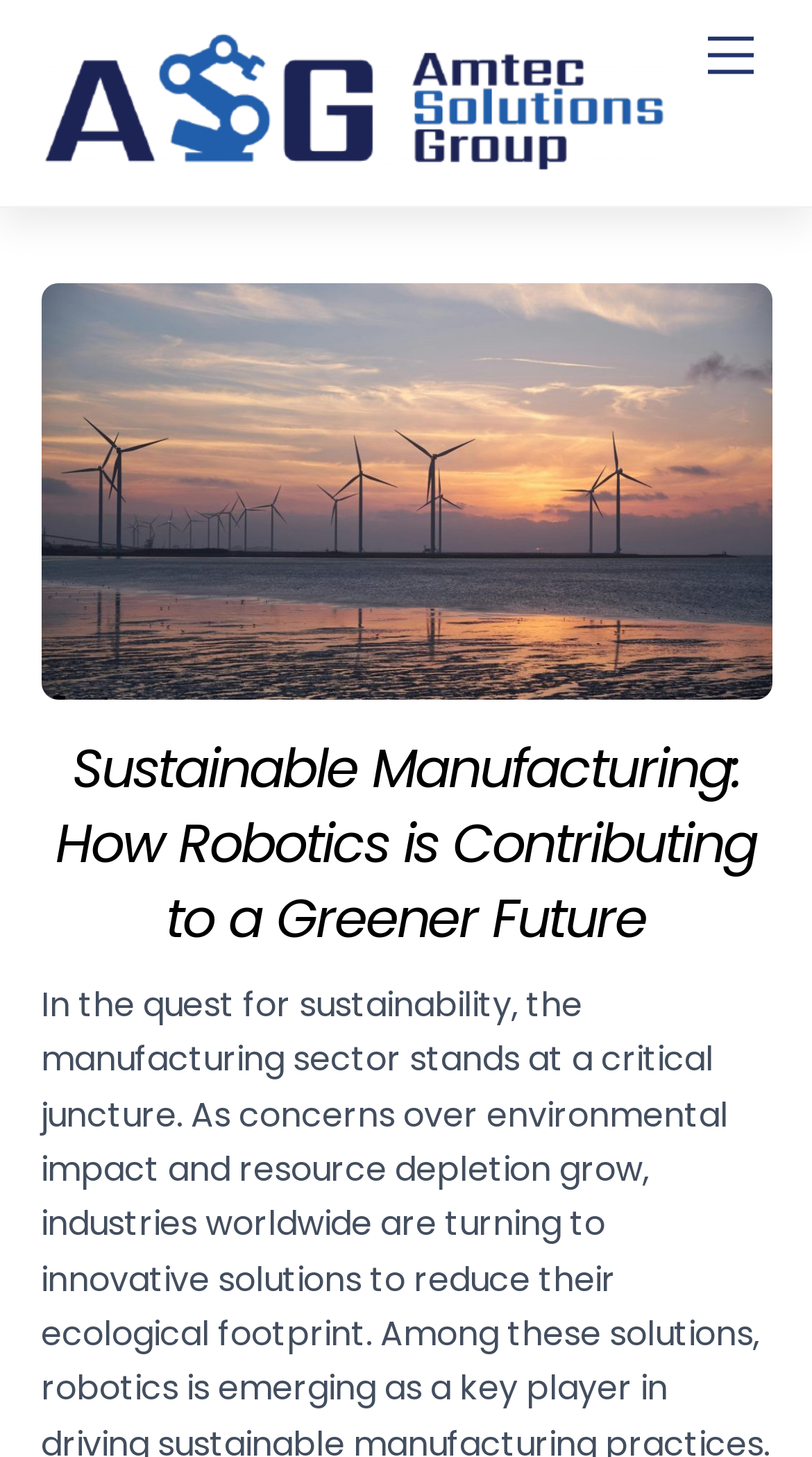Identify the bounding box for the UI element described as: "Price List". Ensure the coordinates are four float numbers between 0 and 1, formatted as [left, top, right, bottom].

None